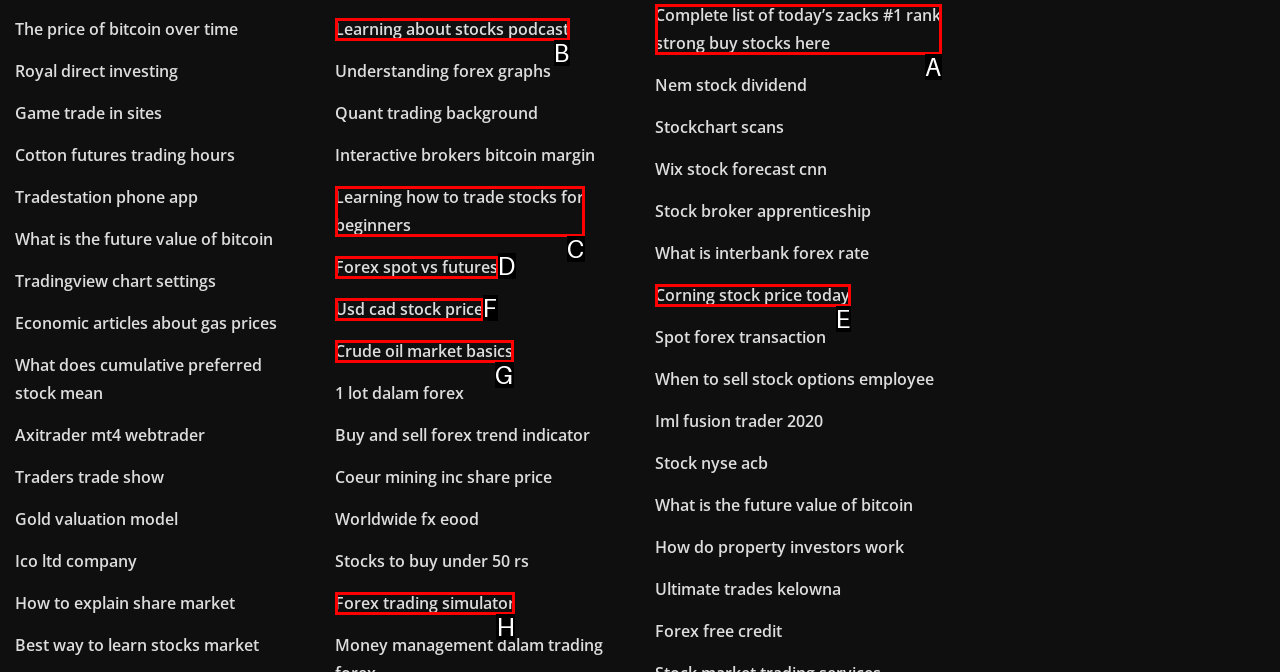Tell me which letter corresponds to the UI element that should be clicked to fulfill this instruction: Learn about 'Forex trading simulator'
Answer using the letter of the chosen option directly.

H